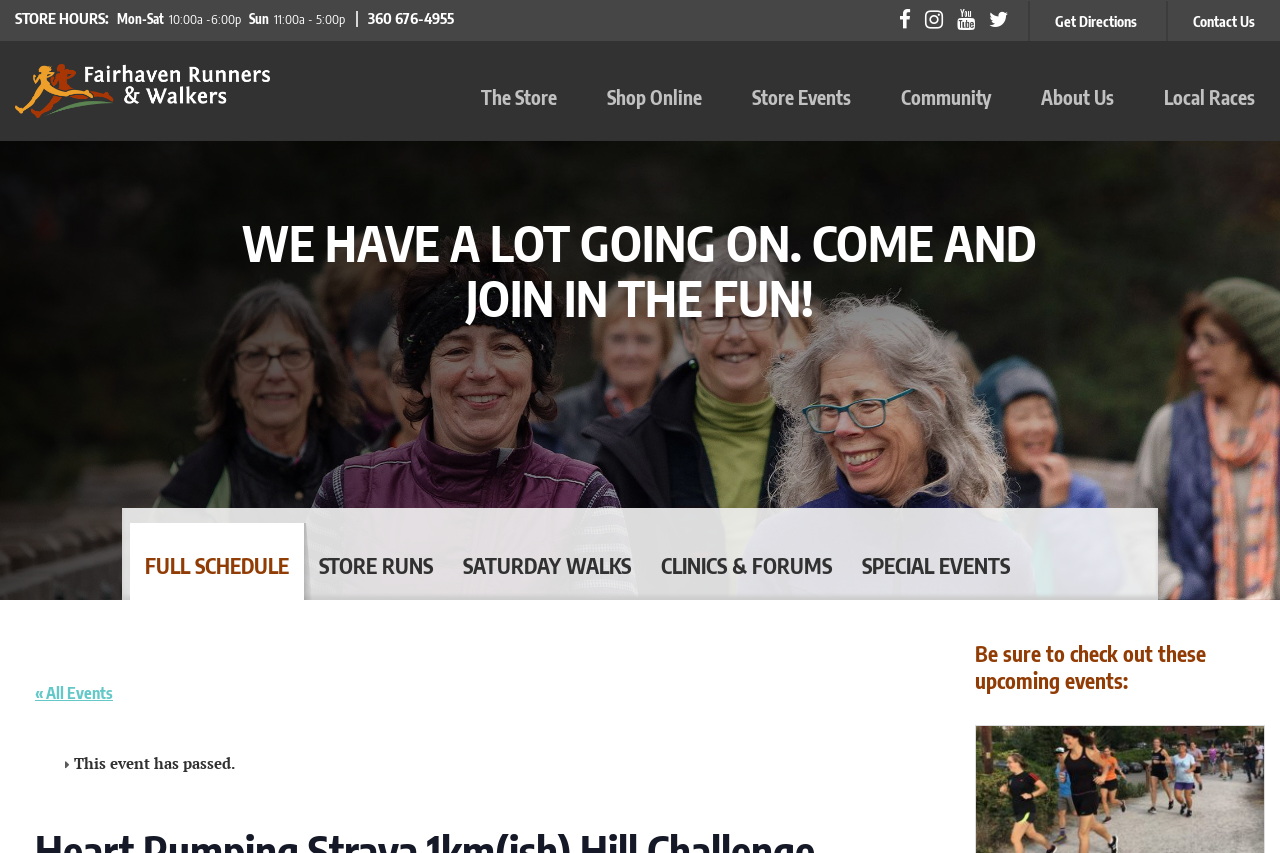Determine the bounding box coordinates of the element that should be clicked to execute the following command: "Get directions".

[0.803, 0.001, 0.908, 0.049]